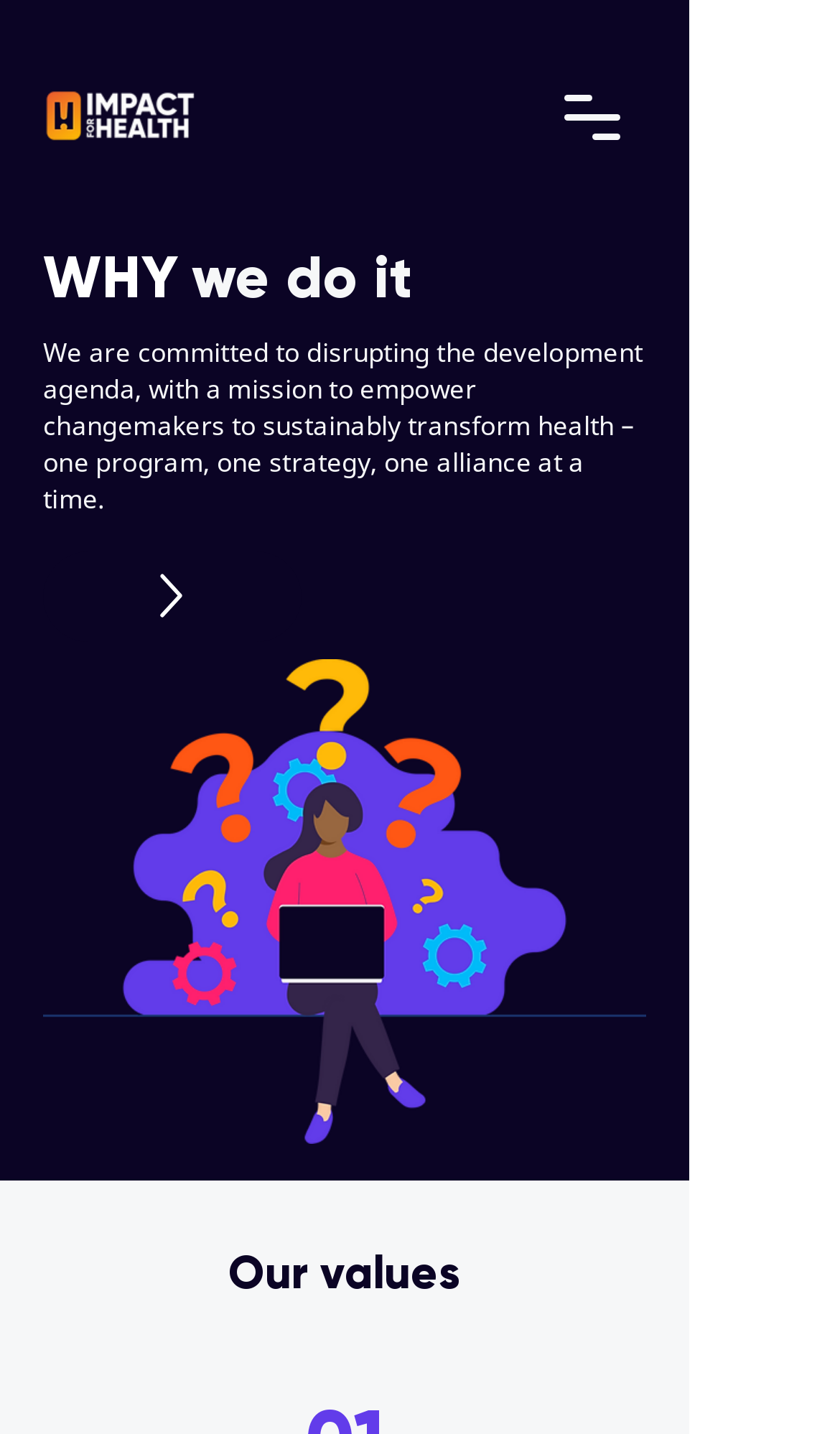Can you find the bounding box coordinates for the UI element given this description: "aria-label="Open navigation menu""? Provide the coordinates as four float numbers between 0 and 1: [left, top, right, bottom].

[0.641, 0.044, 0.769, 0.119]